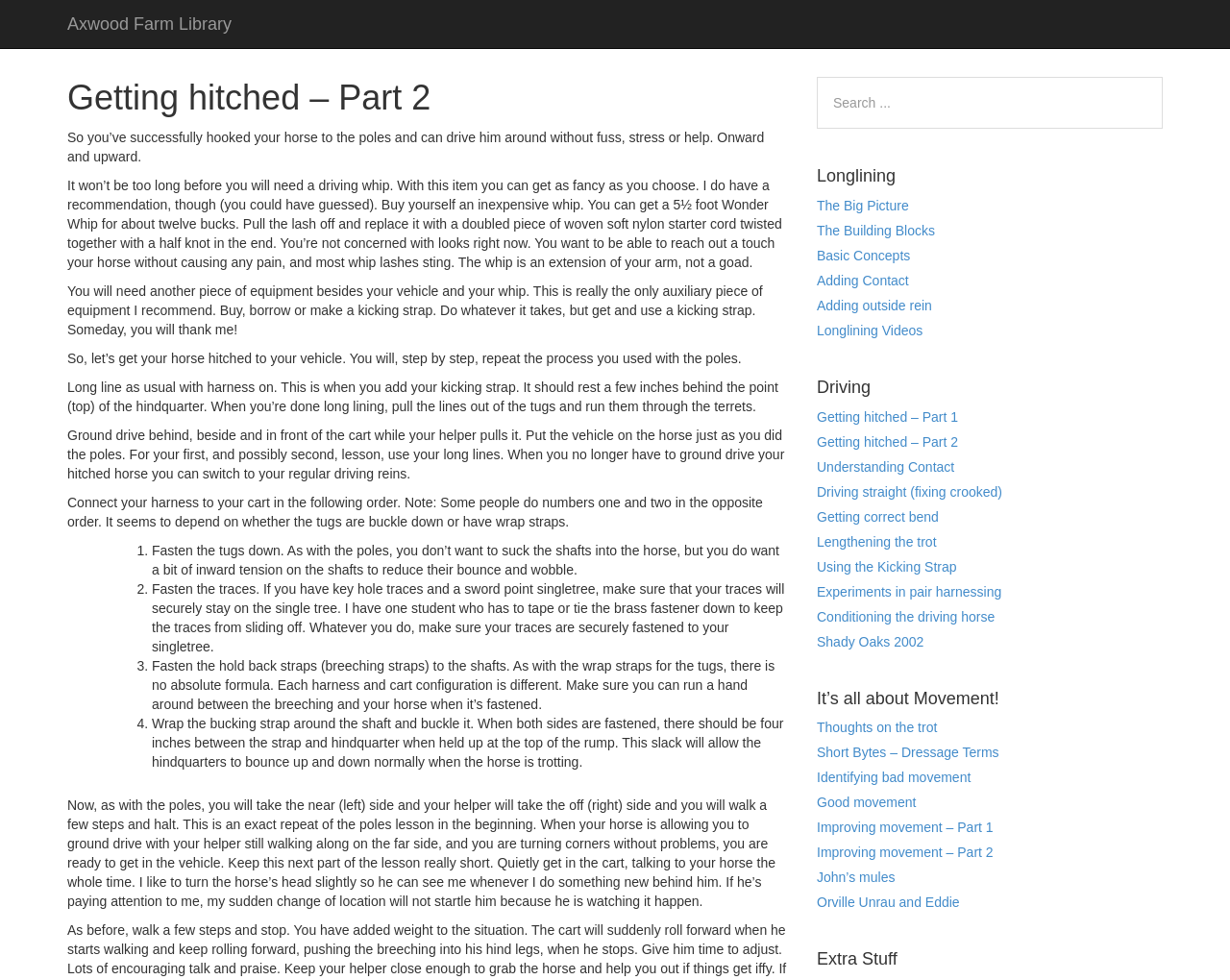Respond to the following query with just one word or a short phrase: 
What is the next step after long lining a horse?

Ground driving